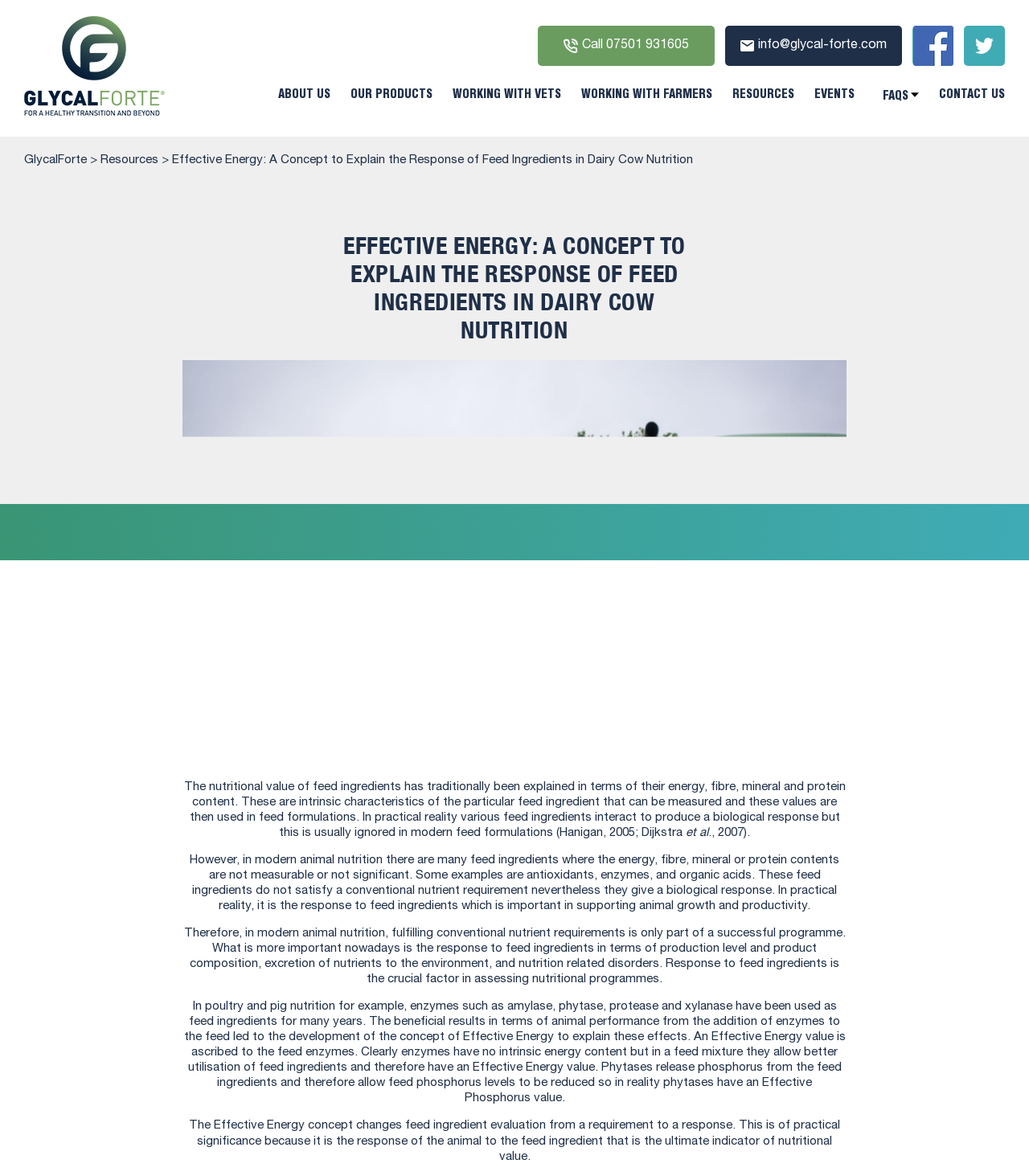What is an example of a feed ingredient with no intrinsic energy content?
Using the screenshot, give a one-word or short phrase answer.

Enzymes